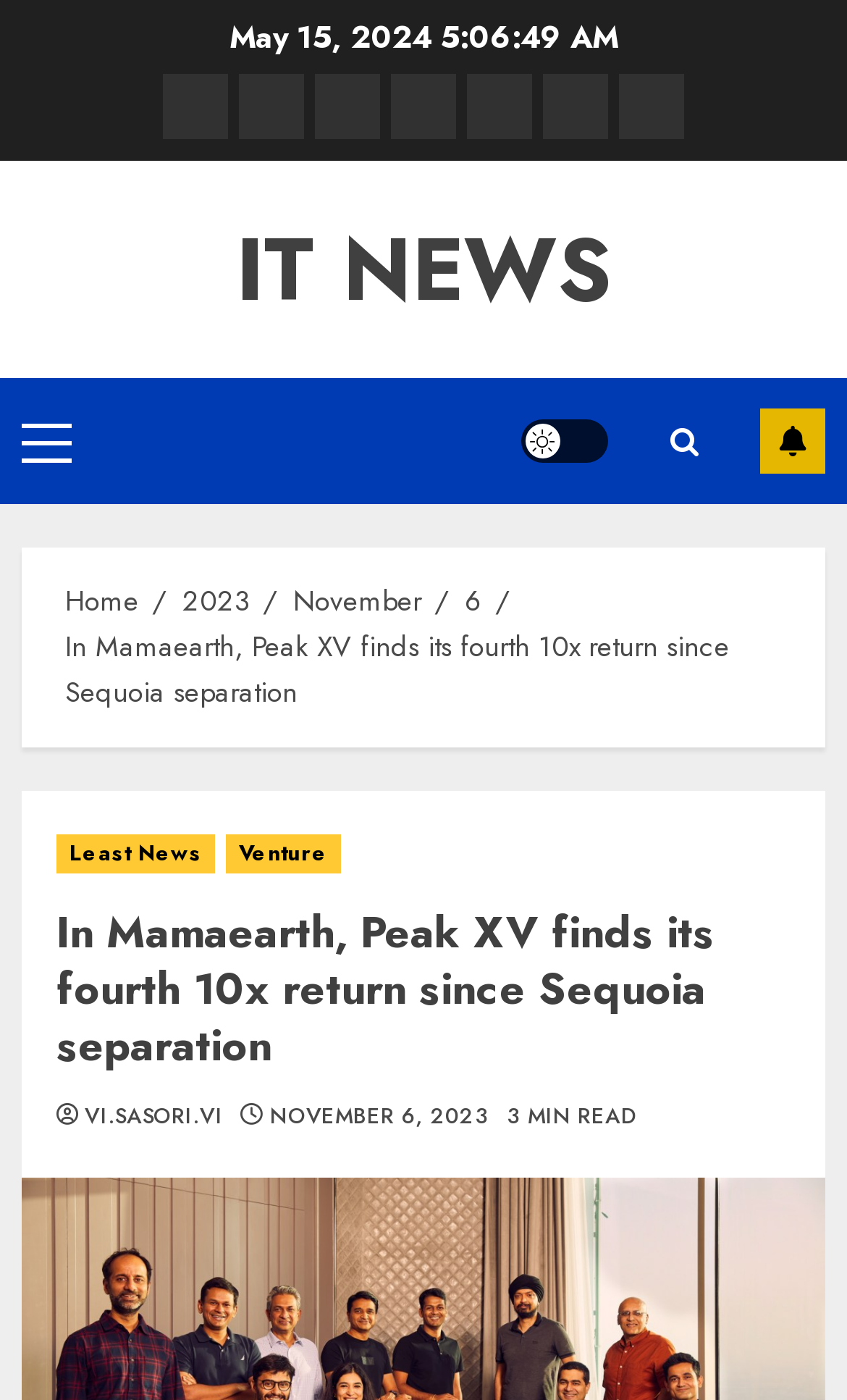Please find and give the text of the main heading on the webpage.

In Mamaearth, Peak XV finds its fourth 10x return since Sequoia separation